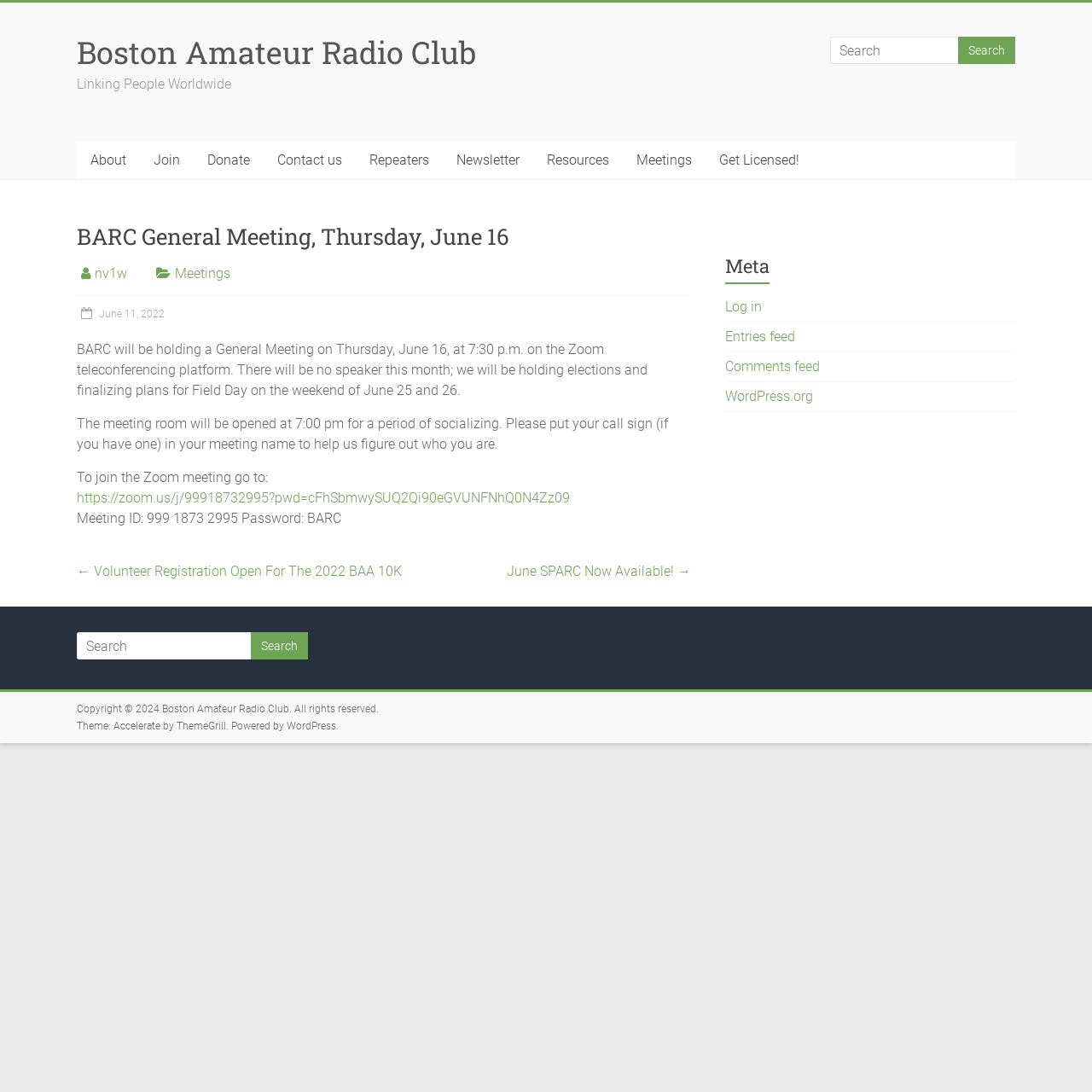Provide the bounding box coordinates for the specified HTML element described in this description: "June SPARC Now Available! →". The coordinates should be four float numbers ranging from 0 to 1, in the format [left, top, right, bottom].

[0.464, 0.512, 0.633, 0.534]